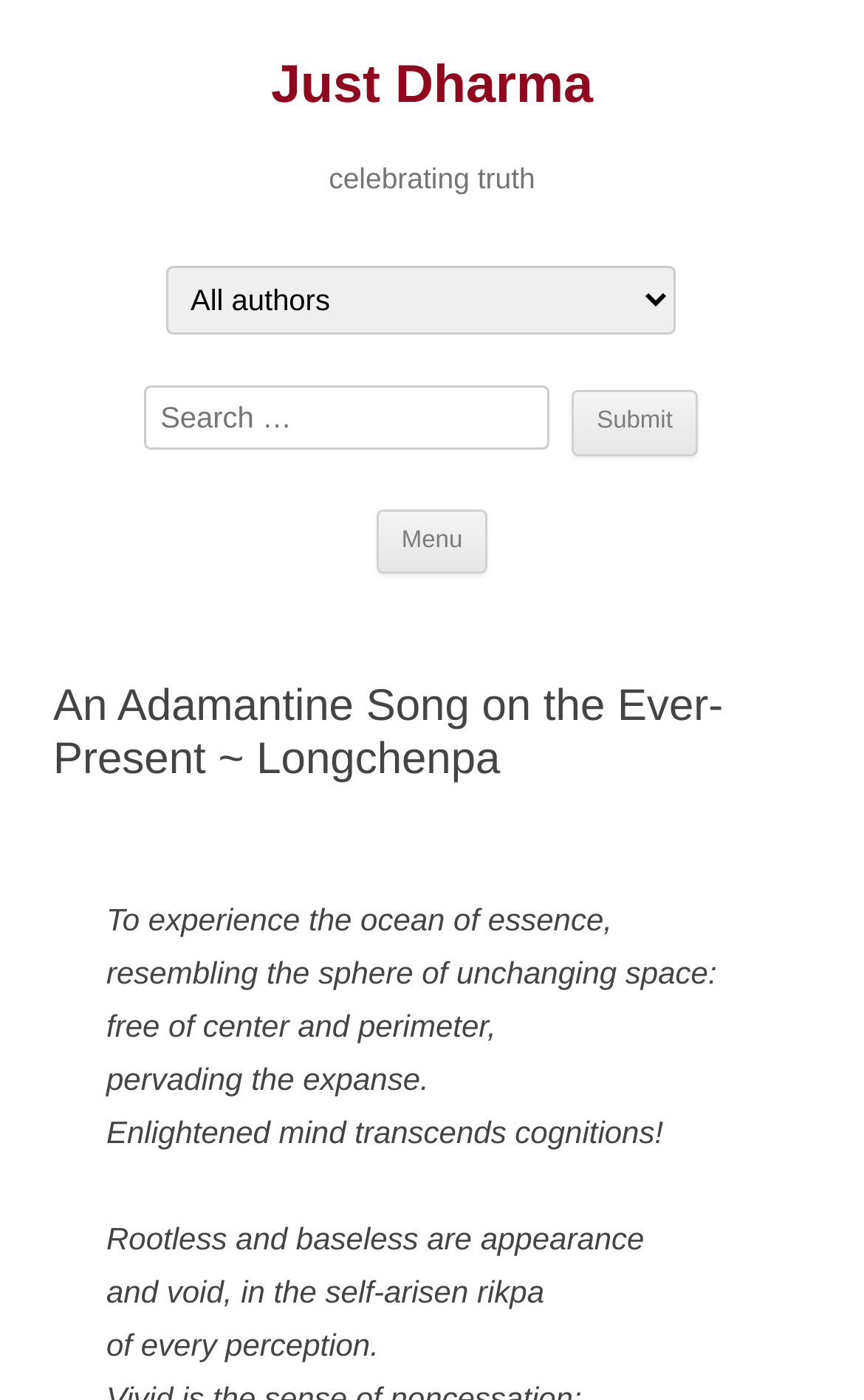What is the theme of the text?
Based on the content of the image, thoroughly explain and answer the question.

The text on the page appears to be related to spirituality or philosophy, with phrases such as 'ocean of essence', 'unchanging space', and 'enlightened mind'. The language and tone suggest a contemplative or introspective theme.